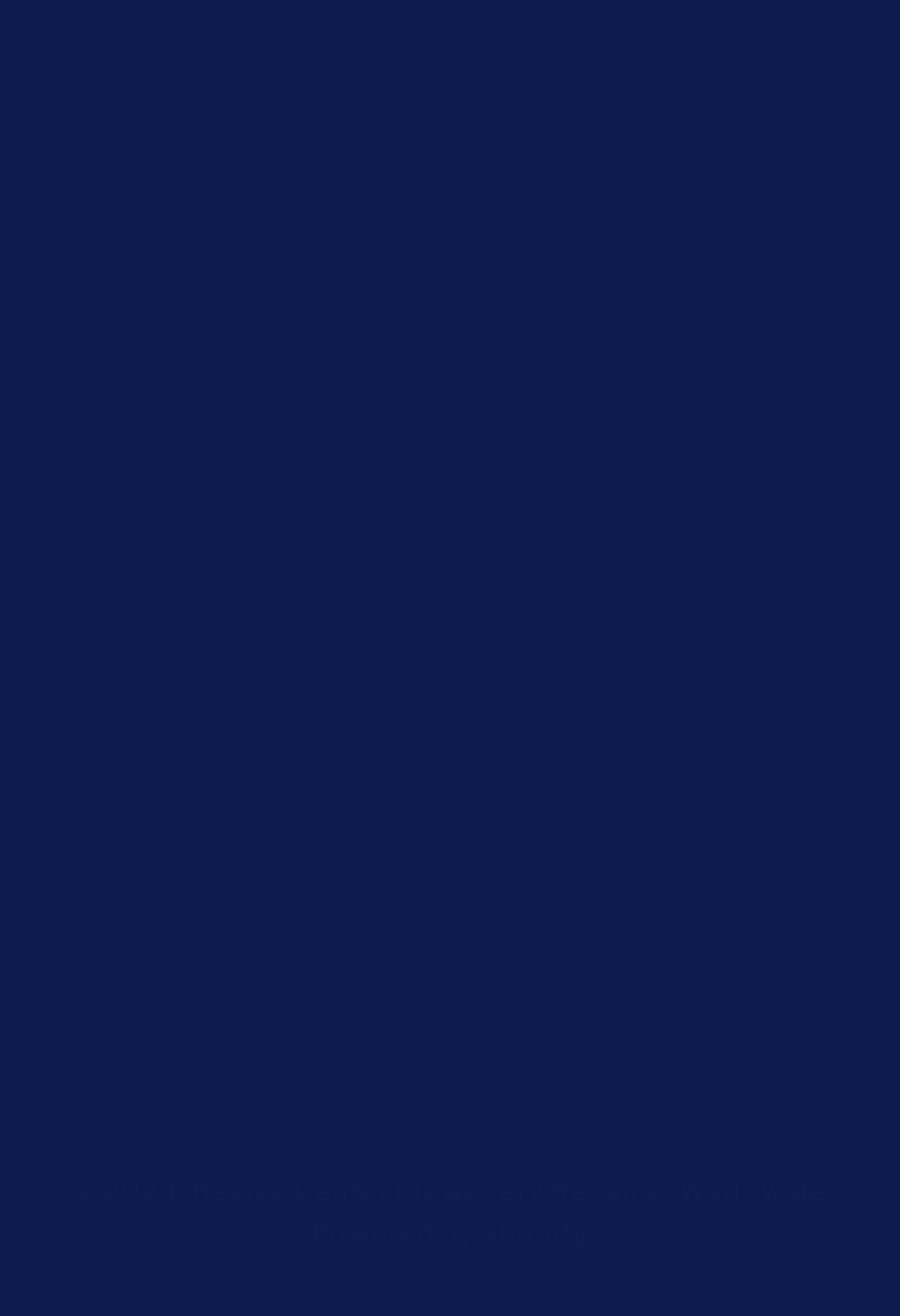Identify the bounding box coordinates for the UI element described as: "Useful Info". The coordinates should be provided as four floats between 0 and 1: [left, top, right, bottom].

[0.103, 0.686, 0.897, 0.768]